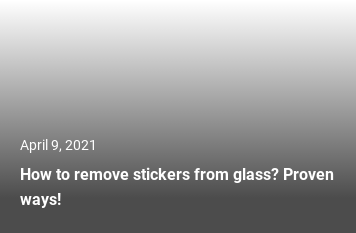Elaborate on the image with a comprehensive description.

The image features a title card for an article dated April 9, 2021, presenting the topic "How to remove stickers from glass? Proven ways!" The design highlights tips and techniques for effectively cleaning glass surfaces by eliminating unwanted stickers. The title is prominently displayed, serving as an engaging introduction to the content, likely aimed at readers seeking practical solutions for a common household issue.